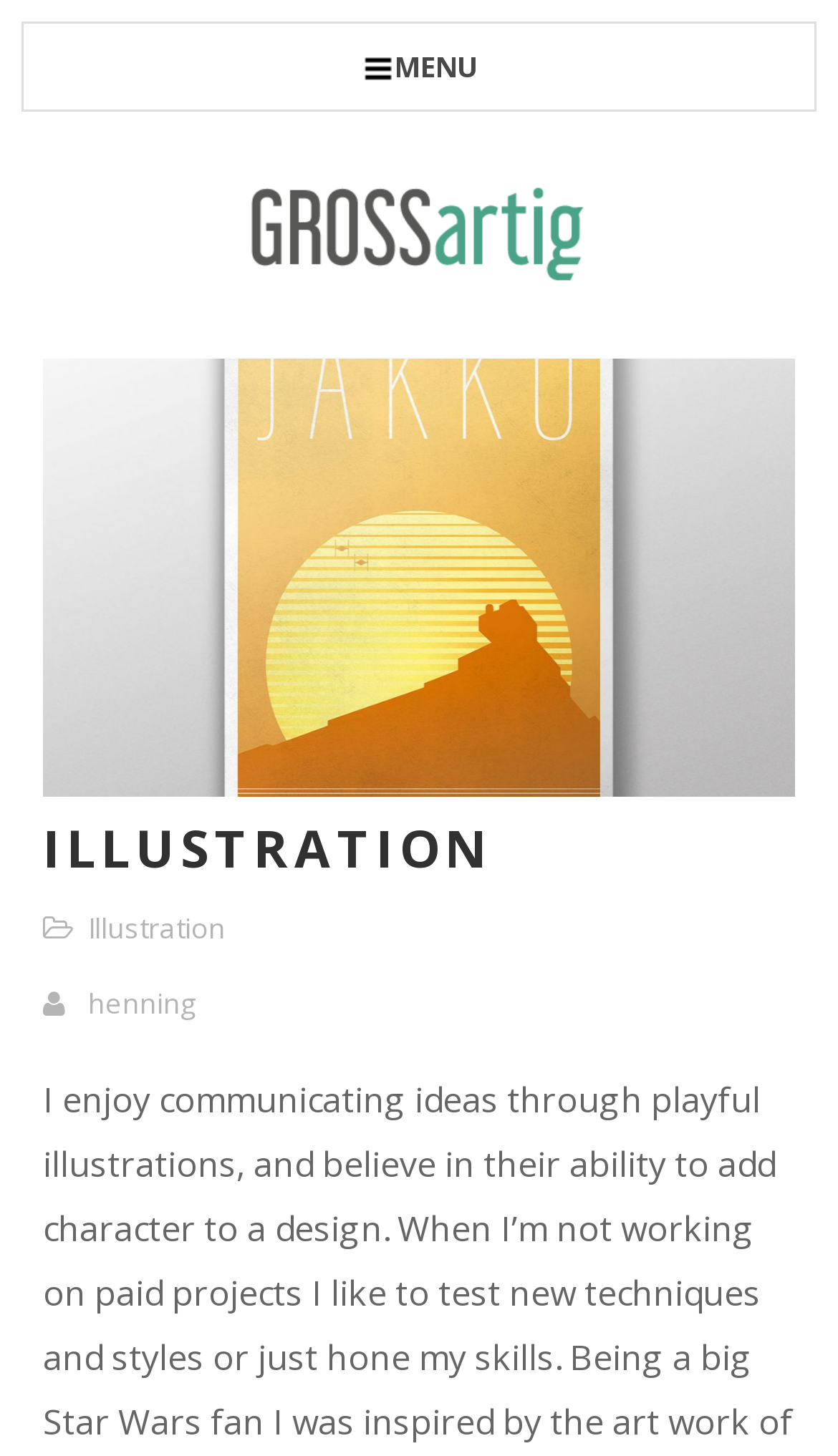Please reply to the following question using a single word or phrase: 
What is the name of the author or contributor?

henning